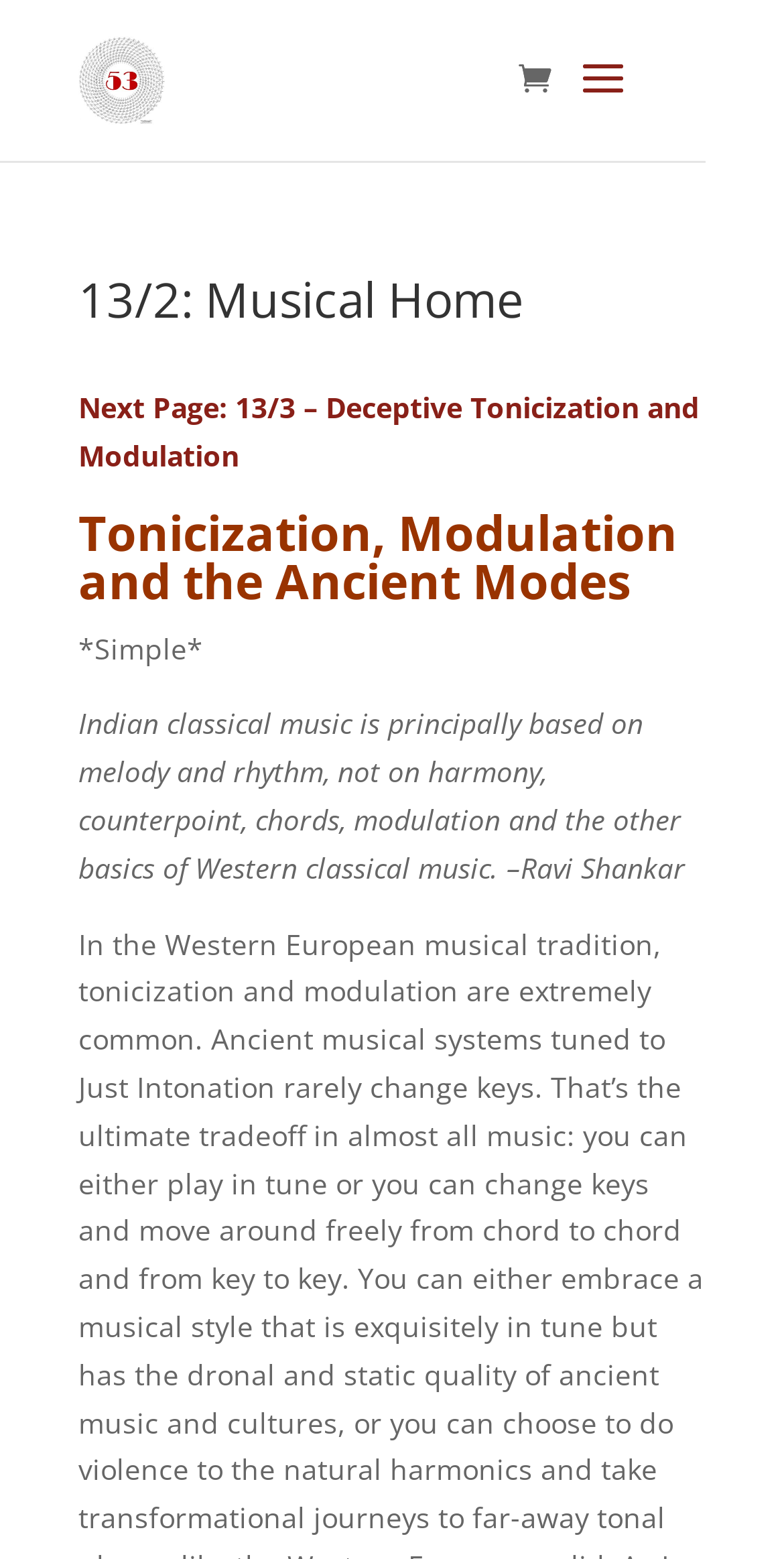Describe all the key features and sections of the webpage thoroughly.

The webpage is titled "13/2: Musical Home | 53 Music" and appears to be a music-related page. At the top left, there is a link to "53 Music" accompanied by an image with the same name. Below this, there is a heading that displays the title "13/2: Musical Home". 

To the right of the title, there is a link with an icon represented by "\ue07a". 

Further down, there is a link to "Next Page: 13/3 – Deceptive Tonicization and Modulation". Below this, a heading reads "Tonicization, Modulation and the Ancient Modes". 

Underneath this heading, there is a short phrase marked as "*Simple*" followed by a paragraph of text that discusses the differences between Indian classical music and Western classical music, quoting Ravi Shankar.